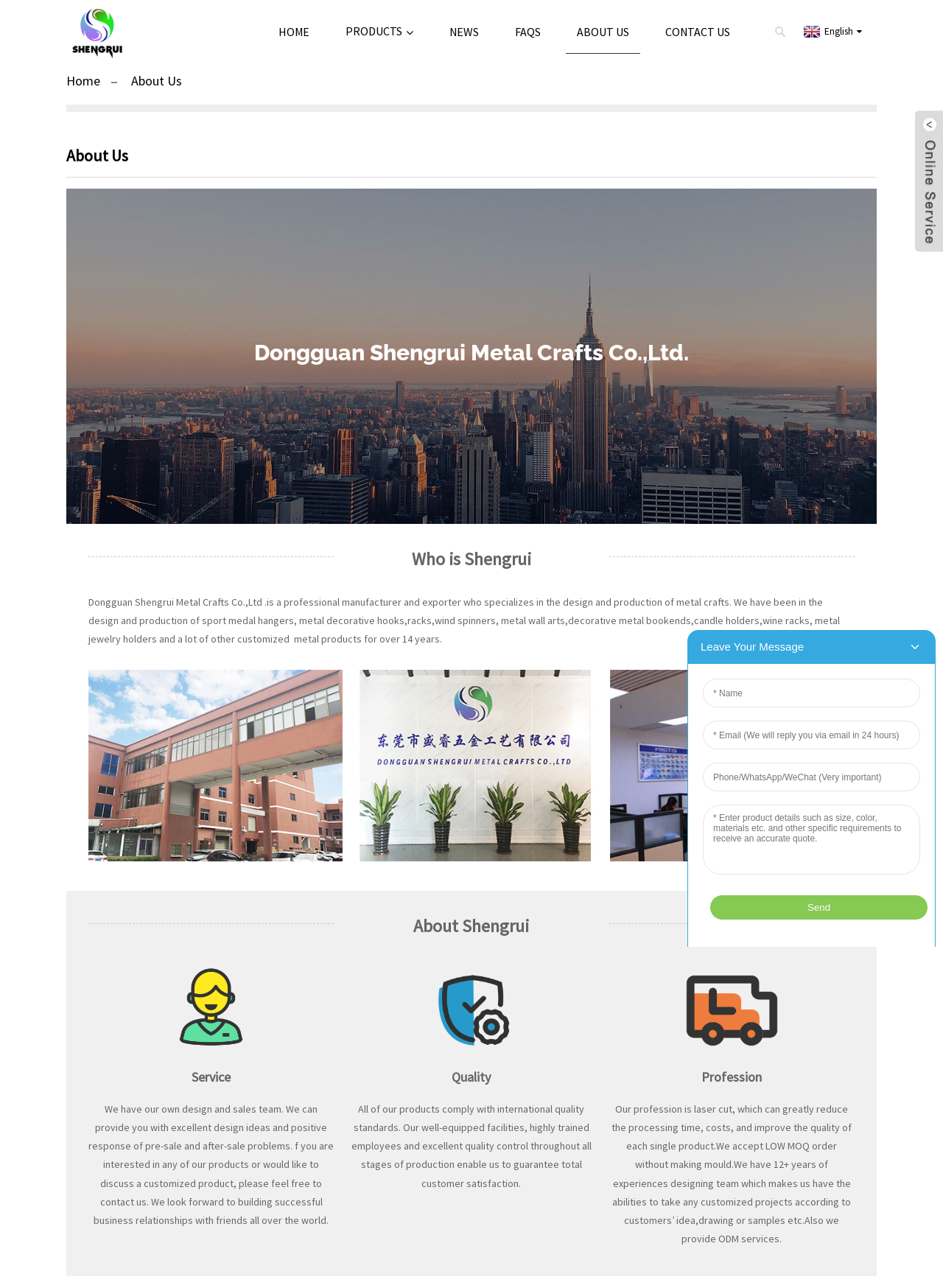Could you locate the bounding box coordinates for the section that should be clicked to accomplish this task: "Go to 'Home Page'".

None